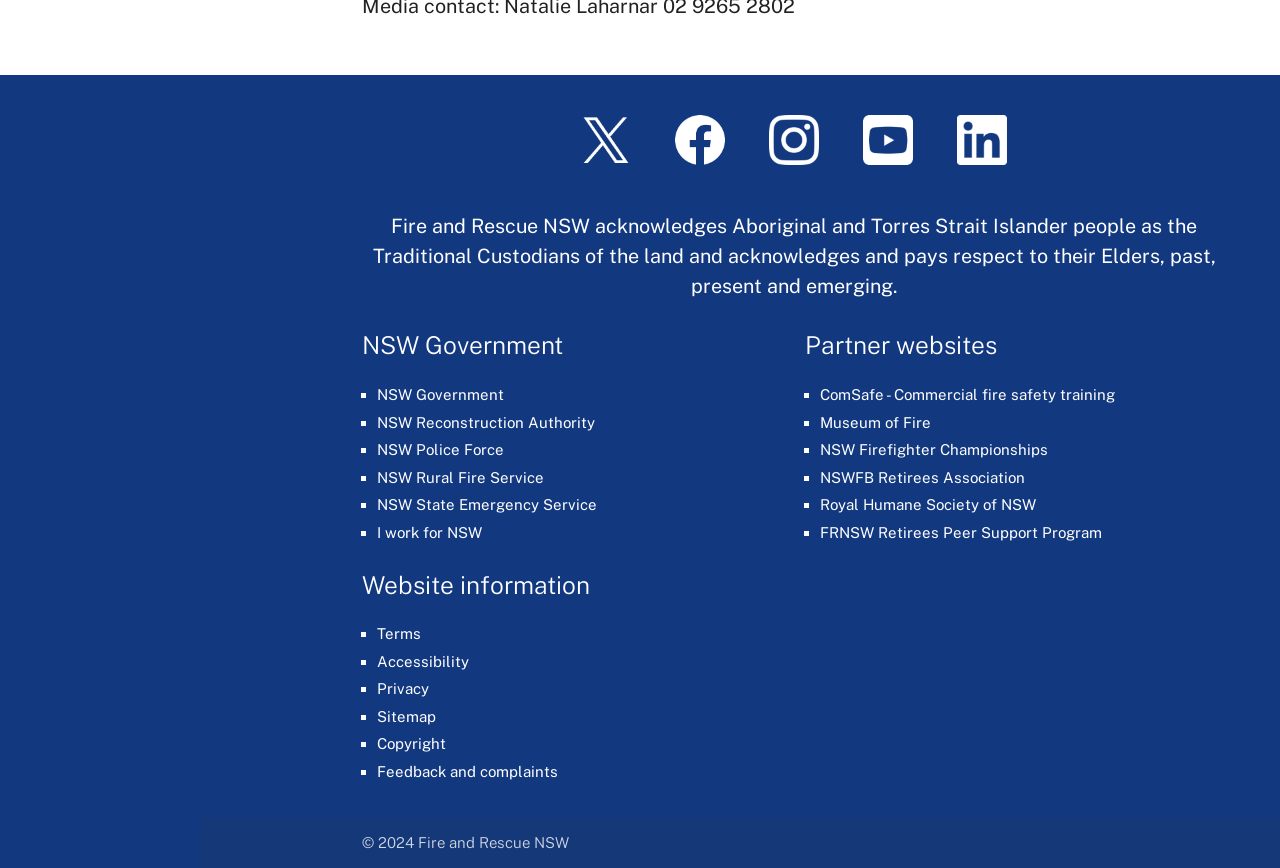Give a one-word or one-phrase response to the question: 
What social media platforms are listed?

Twitter, Facebook, Instagram, YouTube, LinkedIn